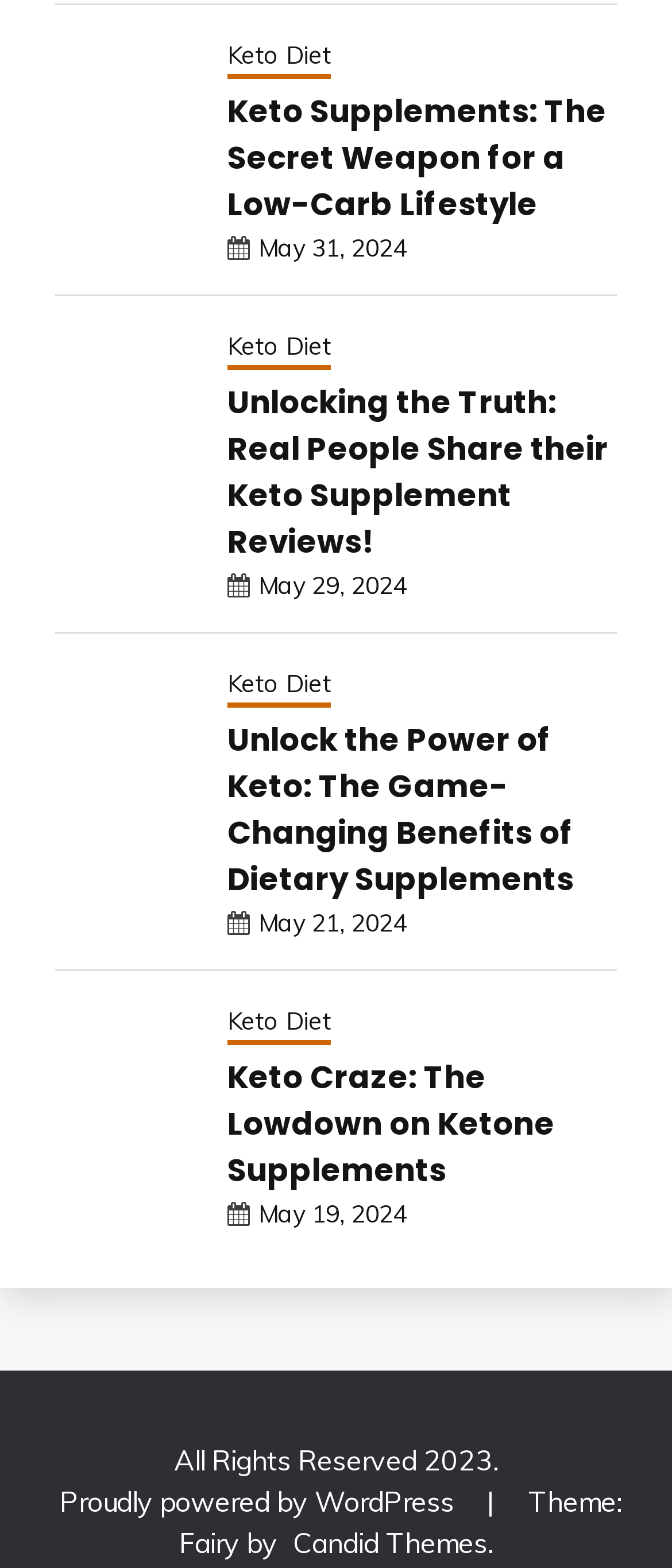Based on the element description: "value="Sign Up"", identify the UI element and provide its bounding box coordinates. Use four float numbers between 0 and 1, [left, top, right, bottom].

None